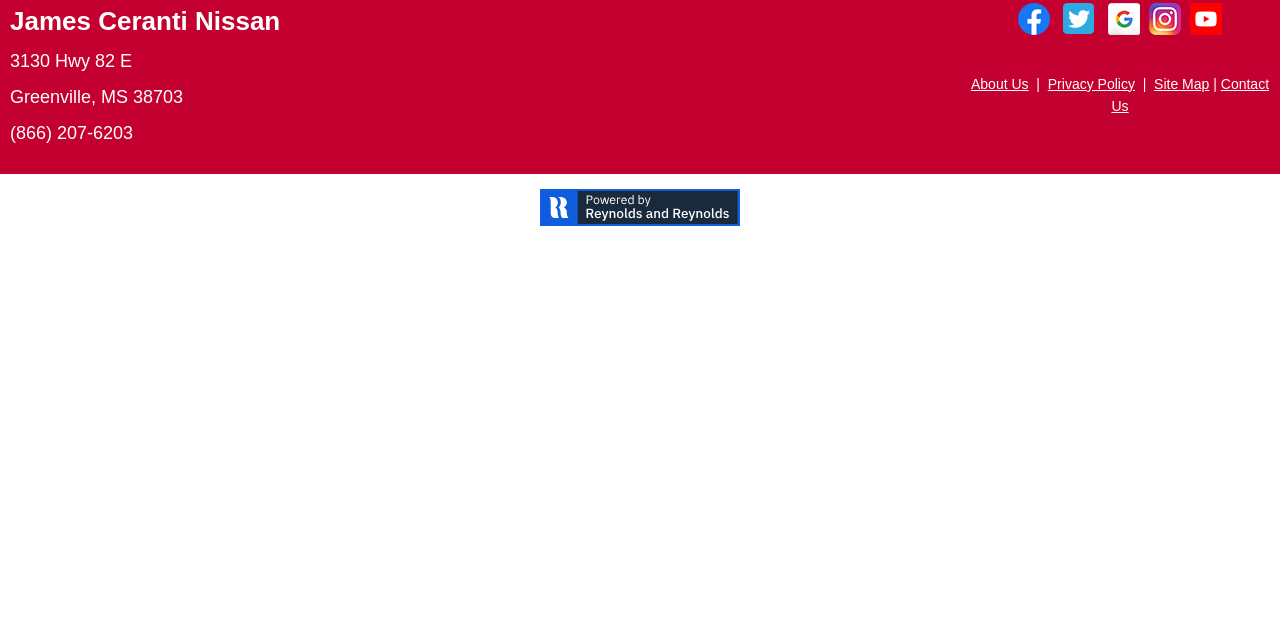Identify the bounding box for the described UI element. Provide the coordinates in (top-left x, top-left y, bottom-right x, bottom-right y) format with values ranging from 0 to 1: About Us

[0.759, 0.118, 0.804, 0.143]